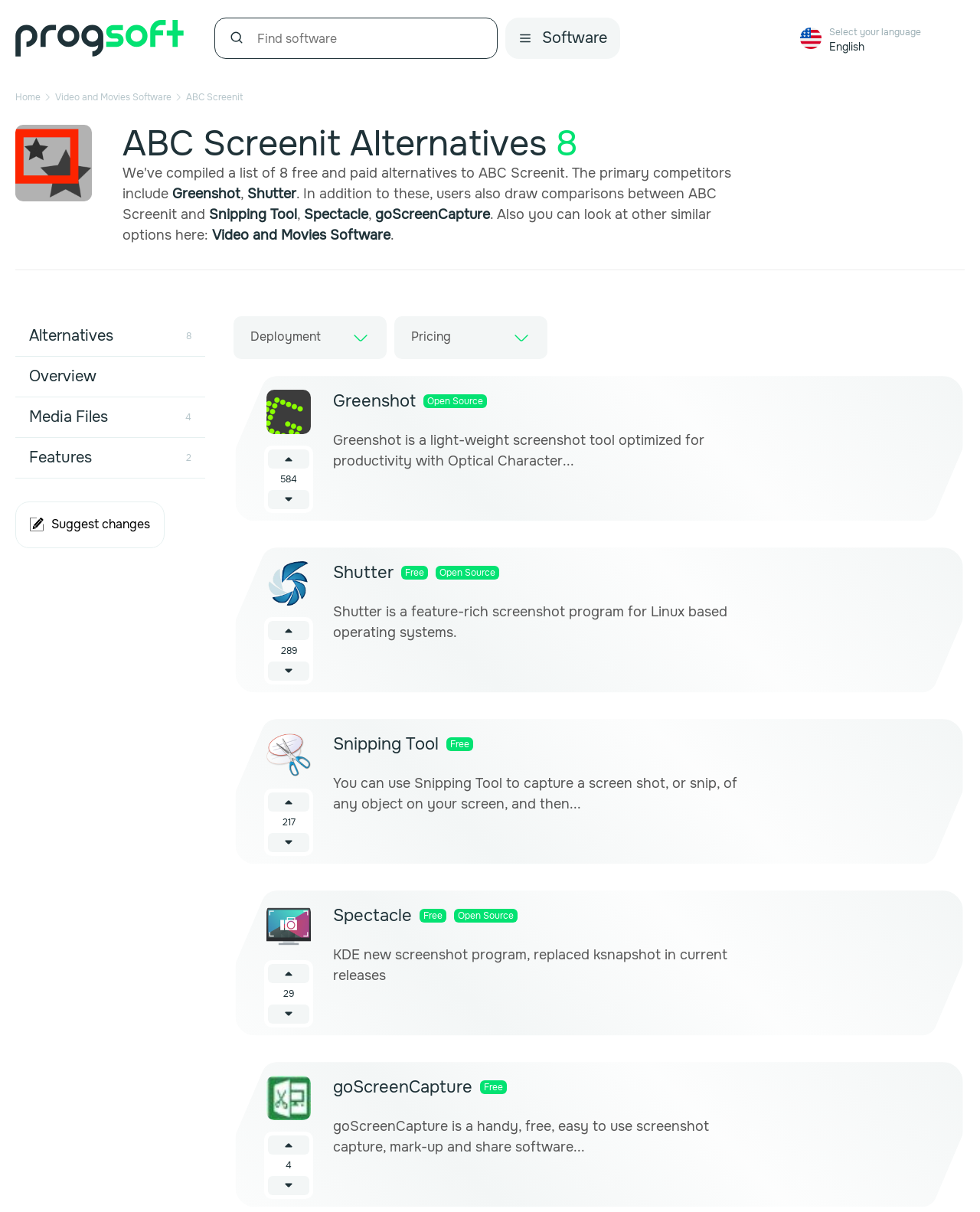Please identify the bounding box coordinates of the element on the webpage that should be clicked to follow this instruction: "Select your language". The bounding box coordinates should be given as four float numbers between 0 and 1, formatted as [left, top, right, bottom].

[0.846, 0.022, 0.94, 0.032]